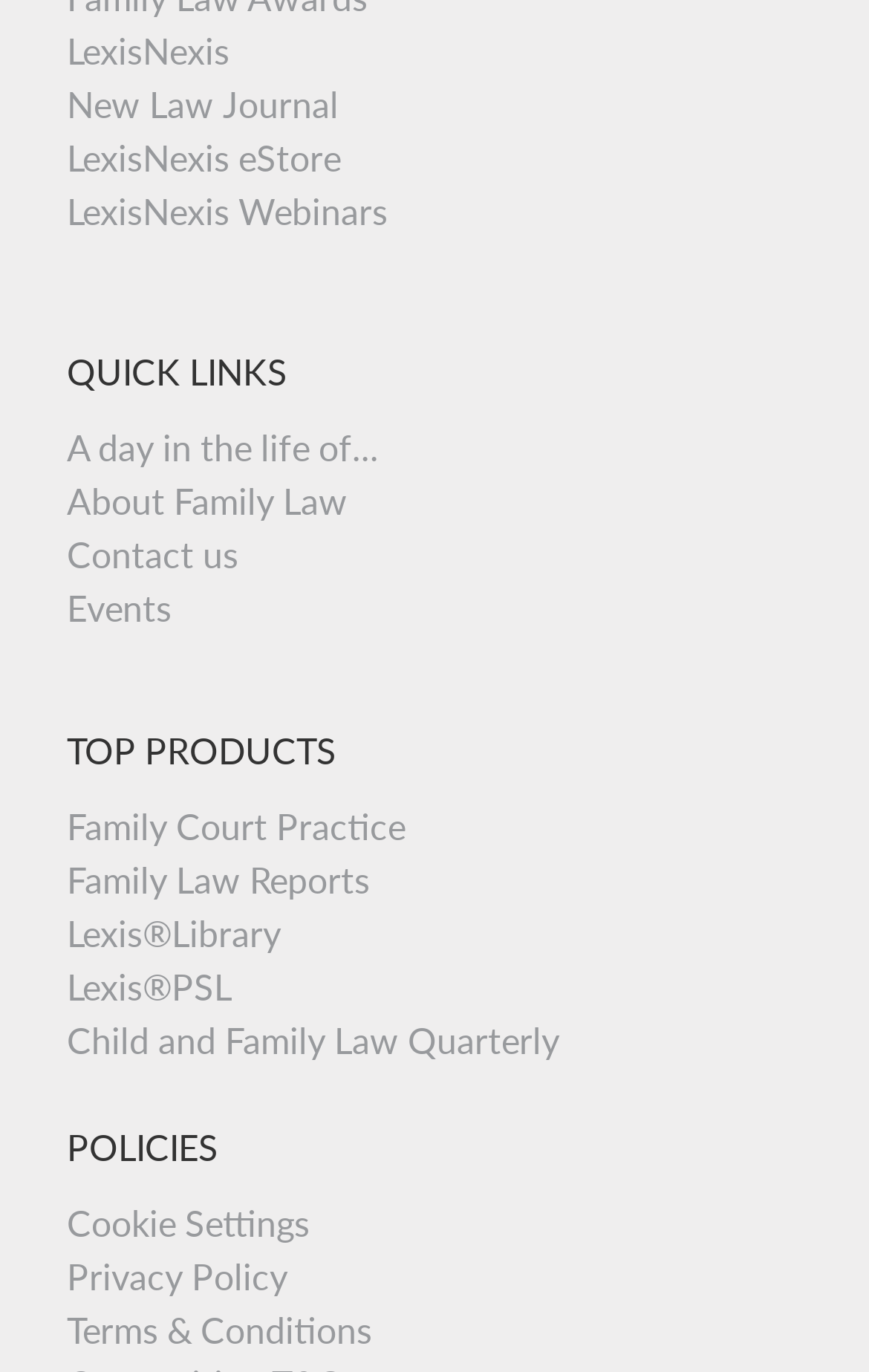How many policies are listed on the webpage?
Carefully analyze the image and provide a detailed answer to the question.

I found the section labeled 'POLICIES' and counted the links under it, which are 'Cookie Settings', 'Privacy Policy', and 'Terms & Conditions', and found that there are 3 policies listed in total.